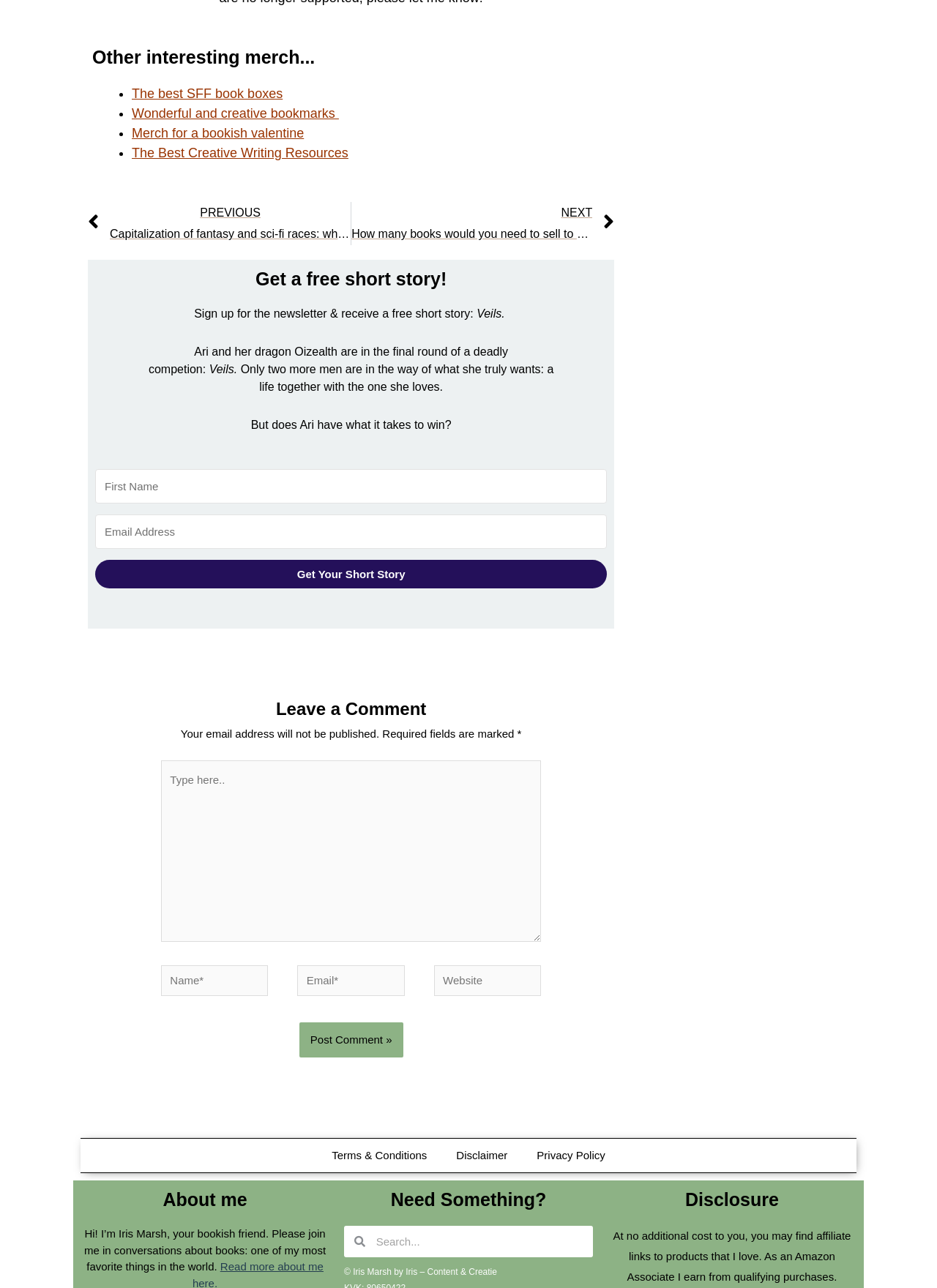Specify the bounding box coordinates of the area to click in order to execute this command: 'Leave a comment'. The coordinates should consist of four float numbers ranging from 0 to 1, and should be formatted as [left, top, right, bottom].

[0.172, 0.539, 0.578, 0.562]